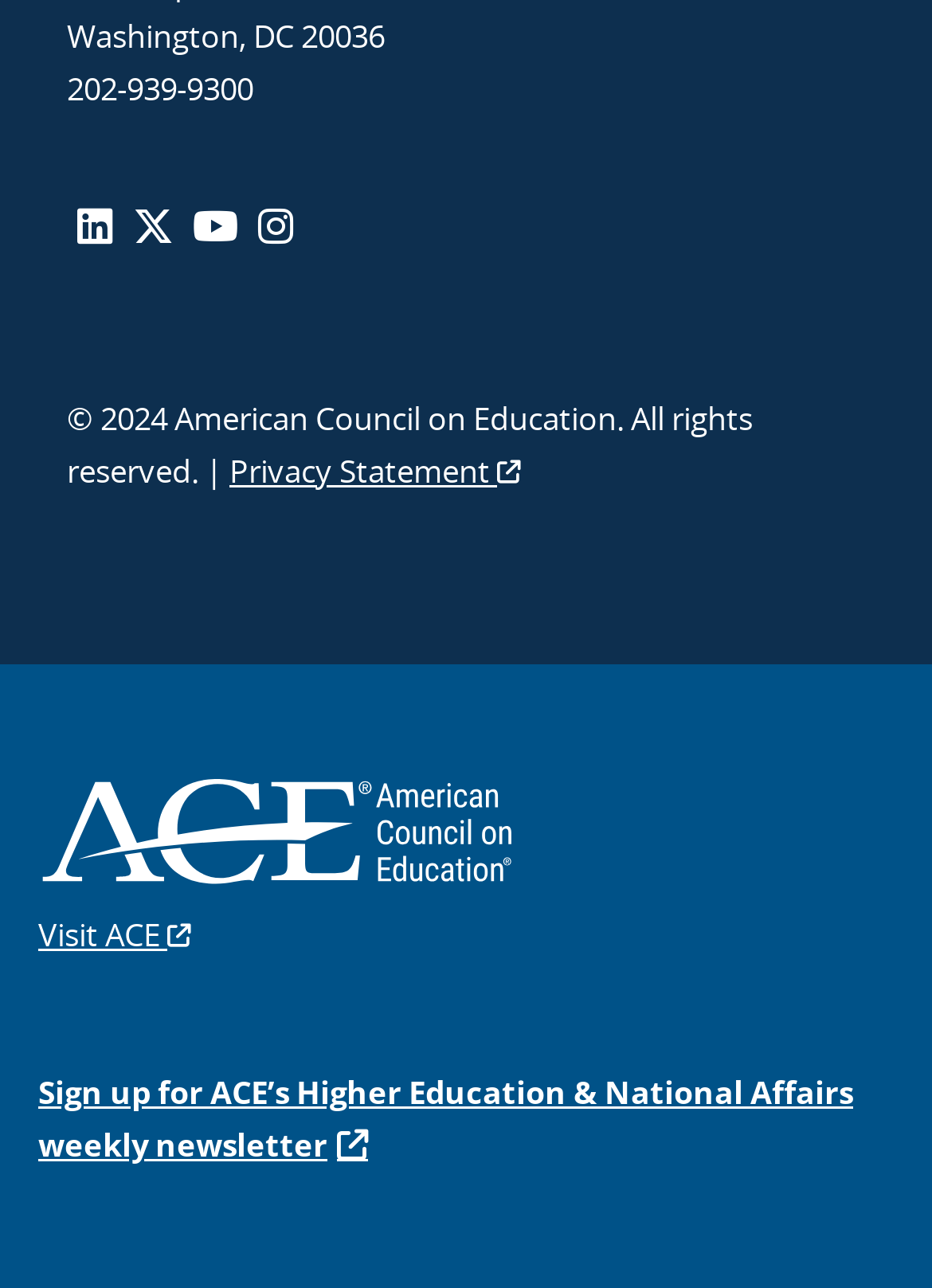Determine the bounding box coordinates of the section I need to click to execute the following instruction: "Visit LinkedIn". Provide the coordinates as four float numbers between 0 and 1, i.e., [left, top, right, bottom].

[0.083, 0.154, 0.121, 0.197]